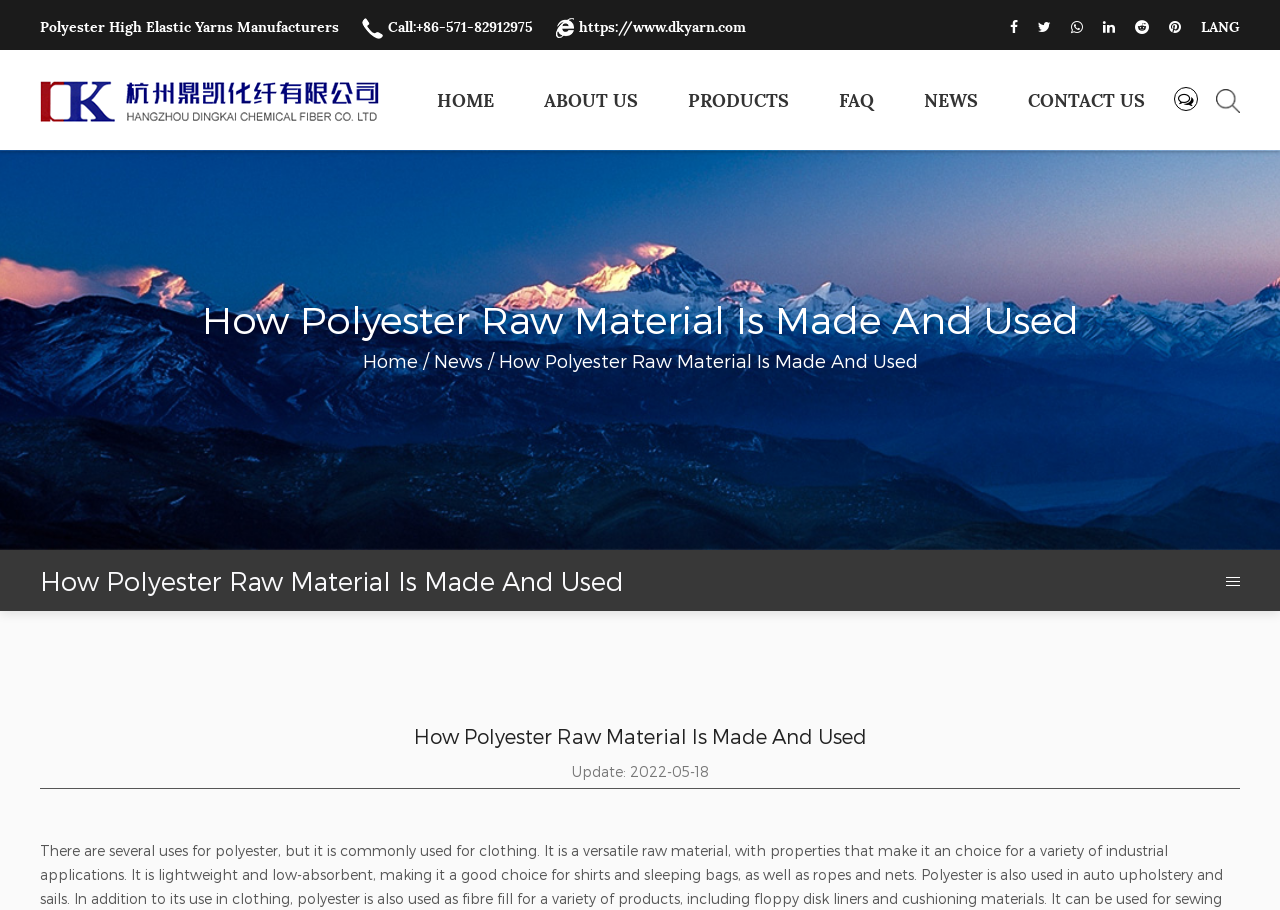Provide the bounding box coordinates for the area that should be clicked to complete the instruction: "Read 'How Polyester Raw Material Is Made And Used'".

[0.0, 0.319, 1.0, 0.382]